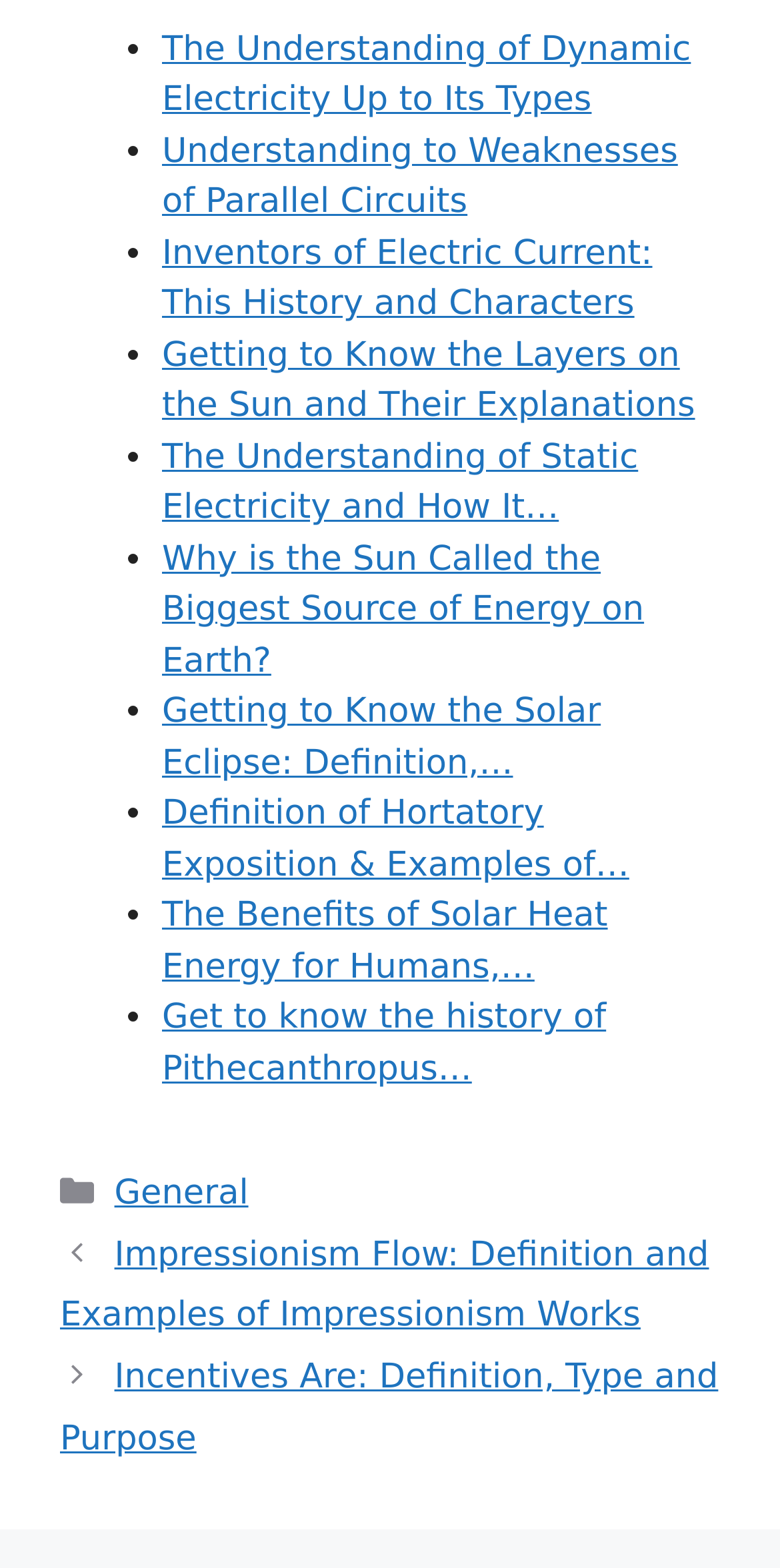Determine the bounding box coordinates of the clickable region to execute the instruction: "Explore the history of Pithecanthropus". The coordinates should be four float numbers between 0 and 1, denoted as [left, top, right, bottom].

[0.208, 0.637, 0.777, 0.695]